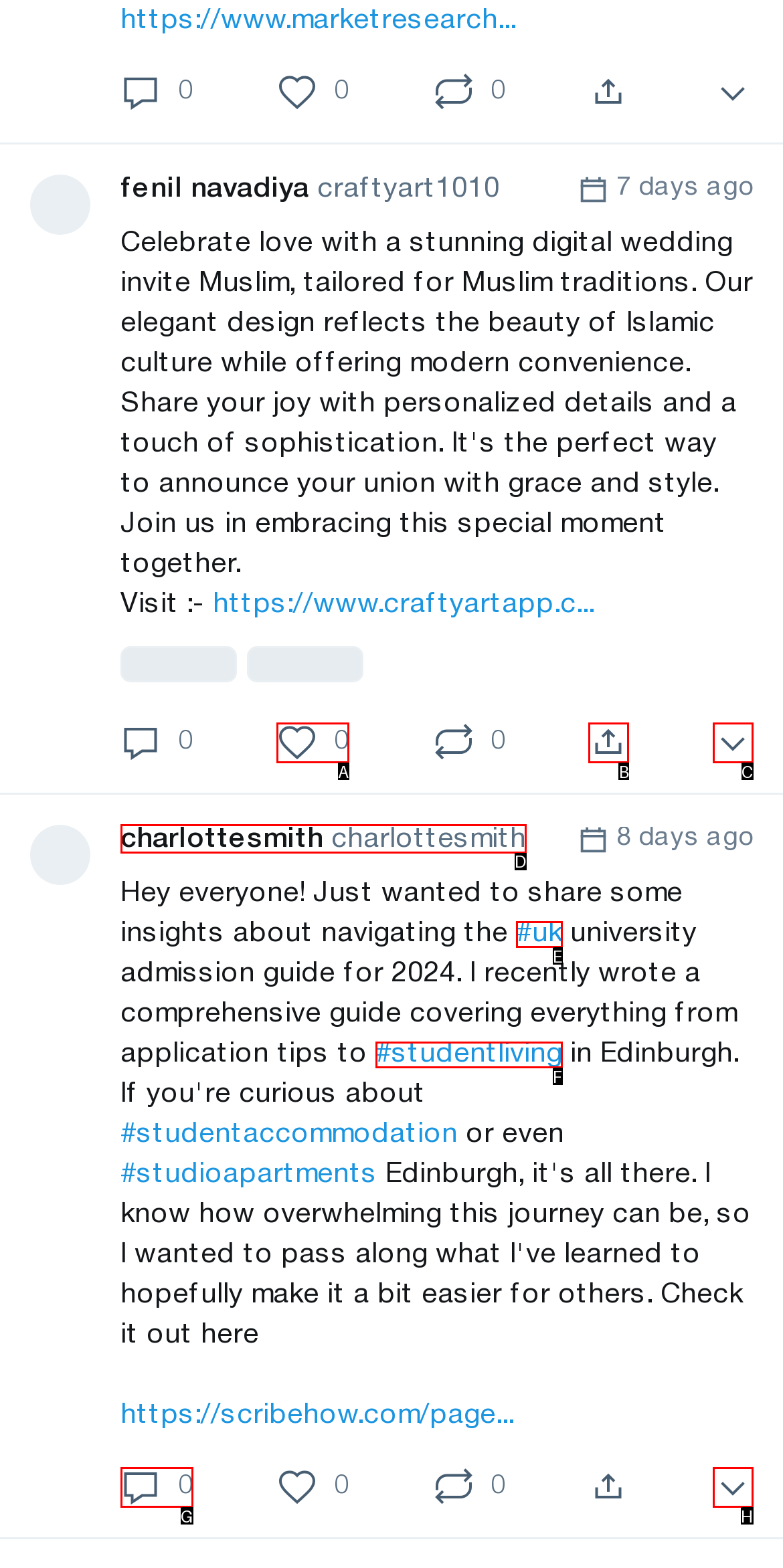Point out the UI element to be clicked for this instruction: View the post from charlottesmith. Provide the answer as the letter of the chosen element.

D